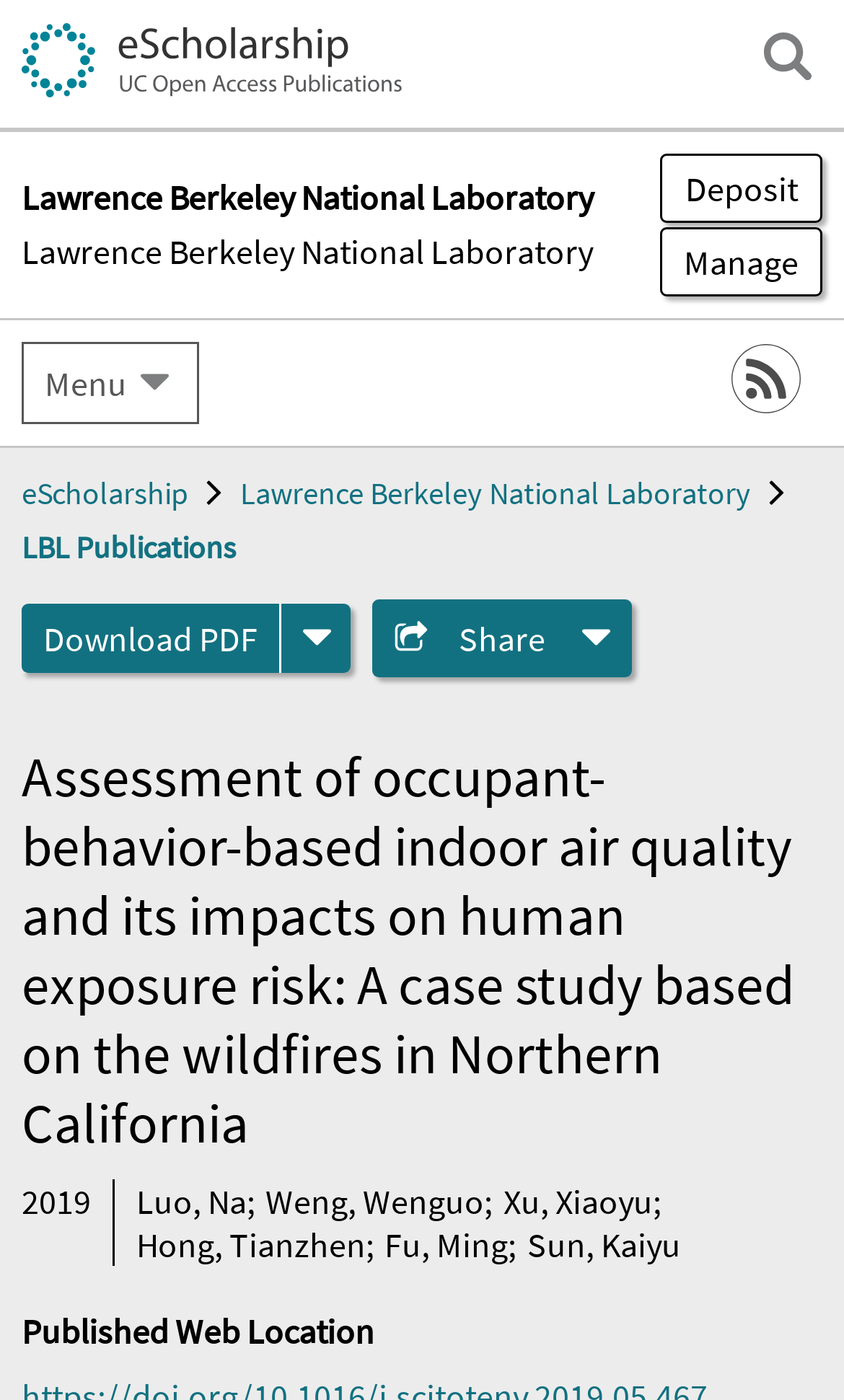Please identify the bounding box coordinates of the element I should click to complete this instruction: 'Download PDF of the publication'. The coordinates should be given as four float numbers between 0 and 1, like this: [left, top, right, bottom].

[0.026, 0.431, 0.333, 0.48]